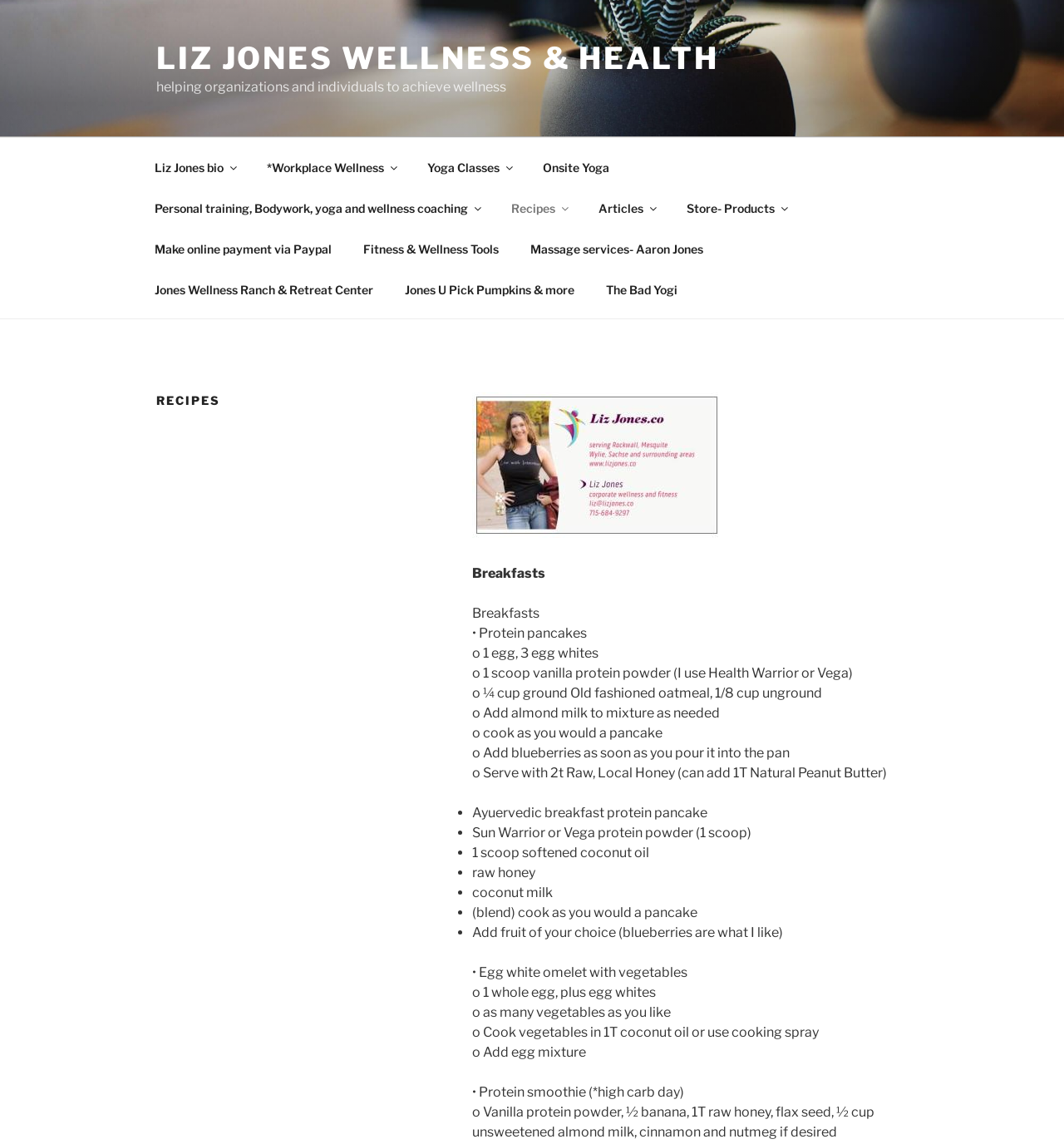Identify the bounding box coordinates of the element to click to follow this instruction: 'Click on the 'lizjonesco' link'. Ensure the coordinates are four float values between 0 and 1, provided as [left, top, right, bottom].

[0.444, 0.459, 0.678, 0.473]